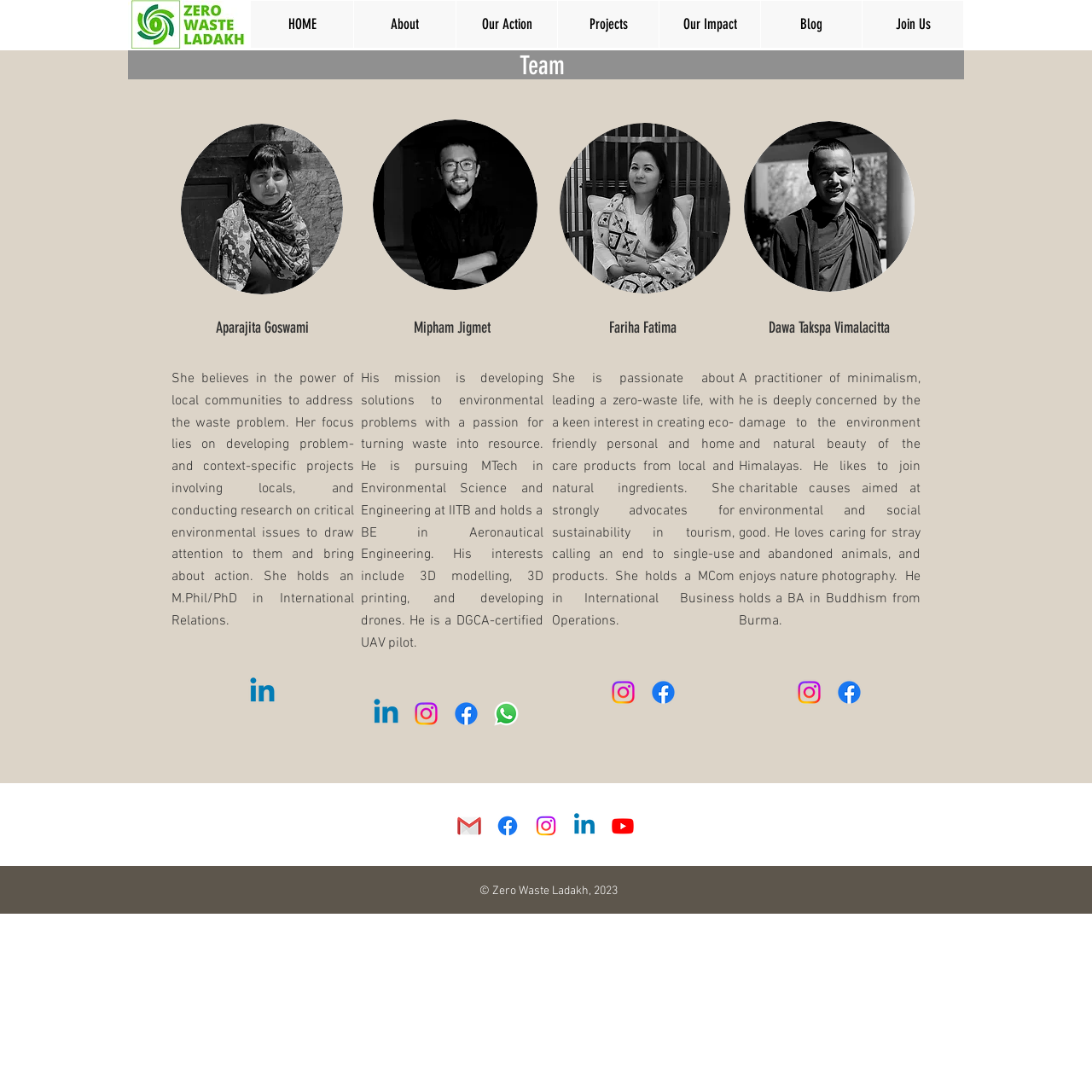What is the color of the background image at the bottom of the webpage?
Answer the question with just one word or phrase using the image.

Pink